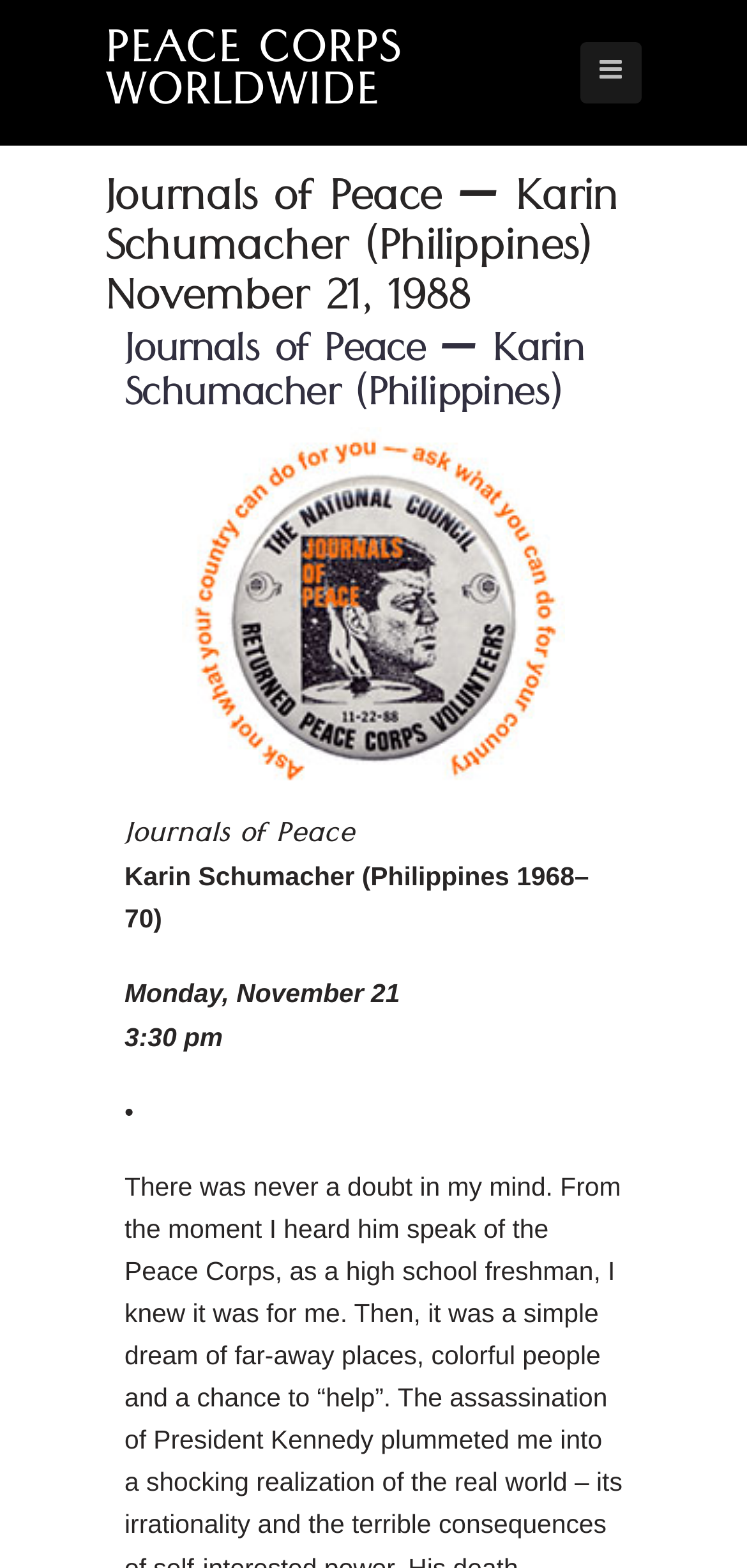What is the country where Karin Schumacher served as a Peace Corps volunteer?
Kindly offer a comprehensive and detailed response to the question.

The webpage contains a heading 'Journals of Peace — Karin Schumacher (Philippines) November 21, 1988' and a static text 'Karin Schumacher (Philippines 1968–70)', which indicates that Karin Schumacher served as a Peace Corps volunteer in the Philippines.